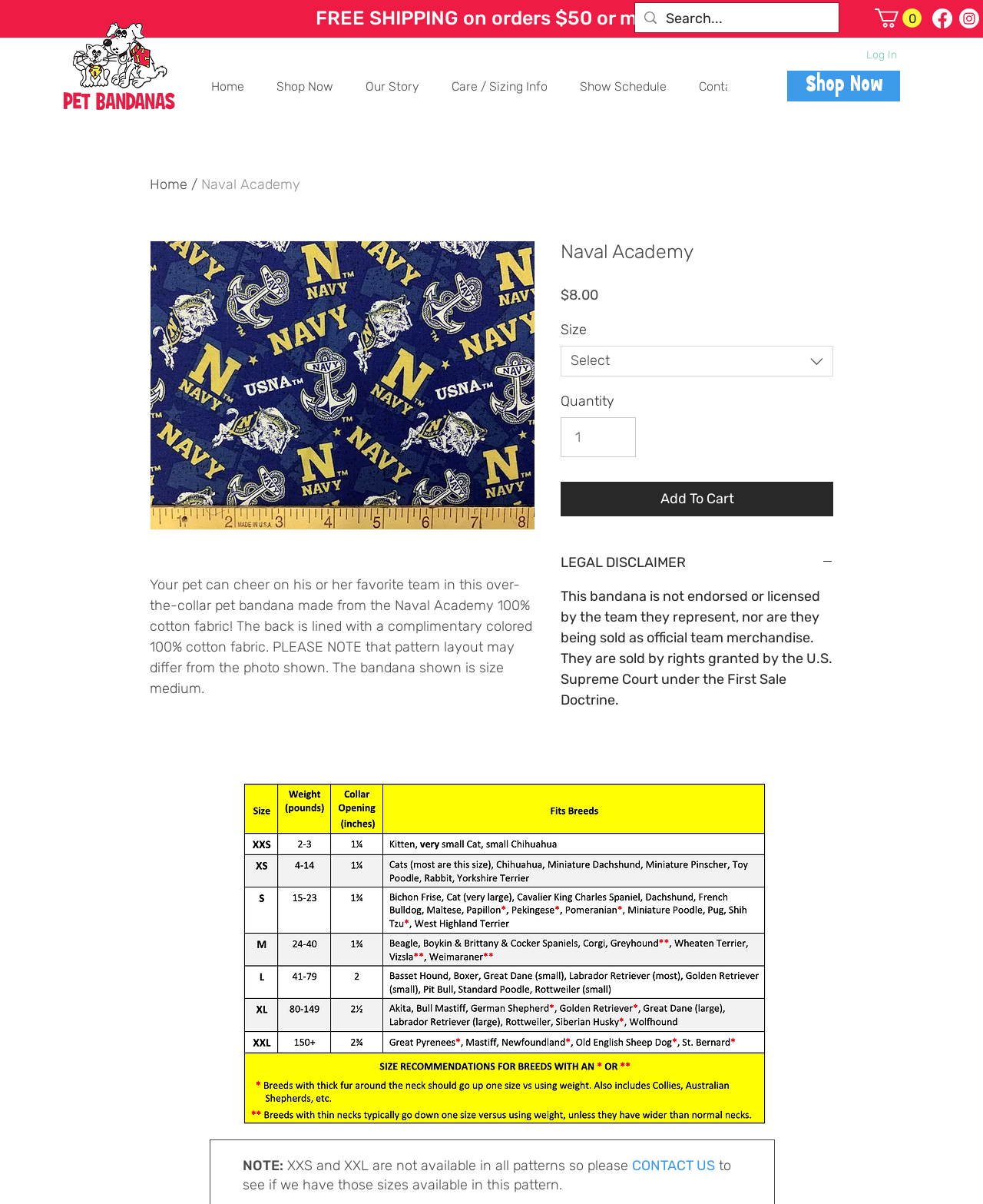Identify the bounding box coordinates of the HTML element based on this description: "aria-label="Follow on Facebook"".

[0.948, 0.007, 0.969, 0.024]